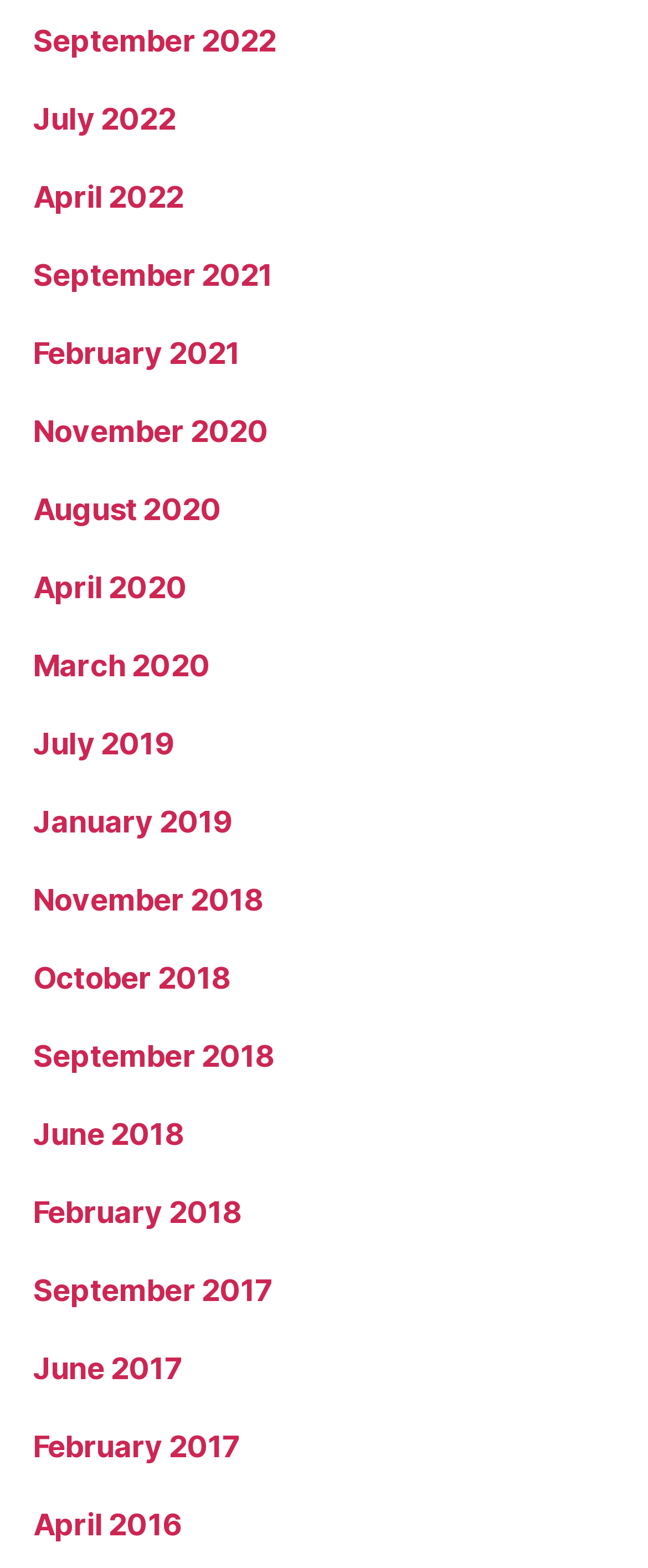Utilize the details in the image to give a detailed response to the question: How many months are listed for the year 2018?

I examined the links for the year 2018 and found that there are three months listed, which are September 2018, October 2018, and November 2018.